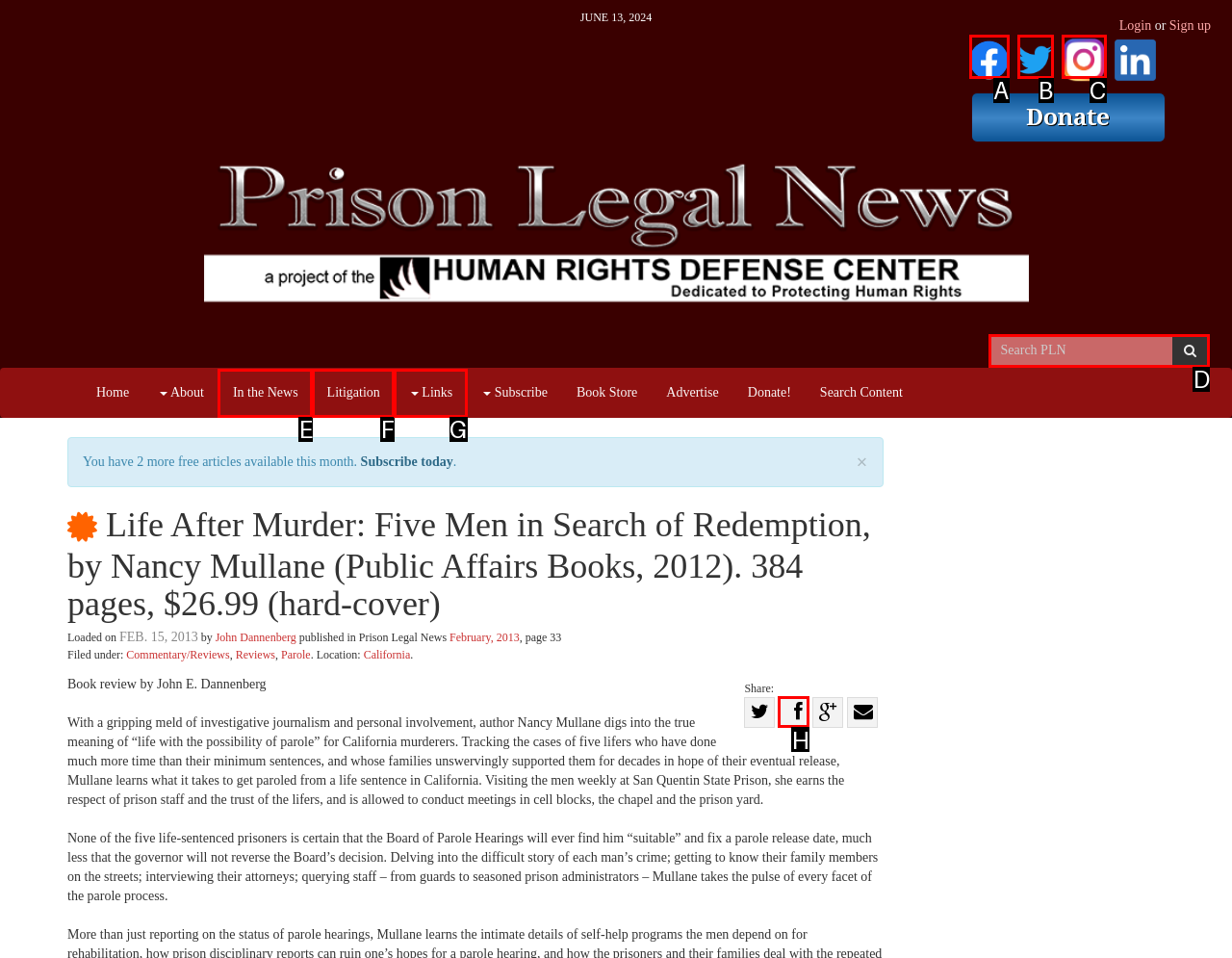Tell me the correct option to click for this task: Search for Prison Legal News
Write down the option's letter from the given choices.

D